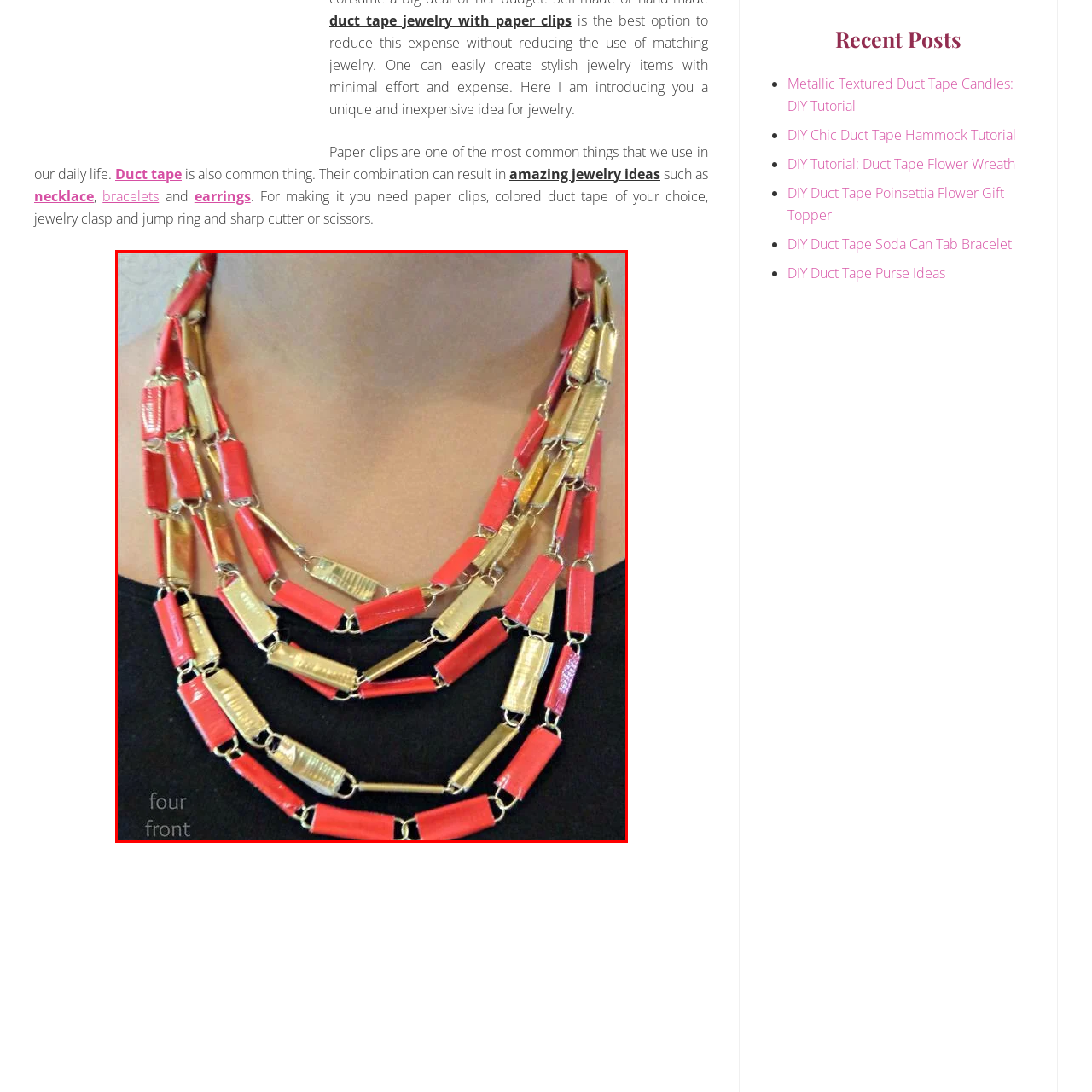What is the primary purpose of this necklace?
Look at the area highlighted by the red bounding box and answer the question in detail, drawing from the specifics shown in the image.

According to the caption, this necklace is ideal for those looking to add a touch of personality to their outfit while minimizing costs, making it a stylish accessory for casual wear or as a conversation starter.